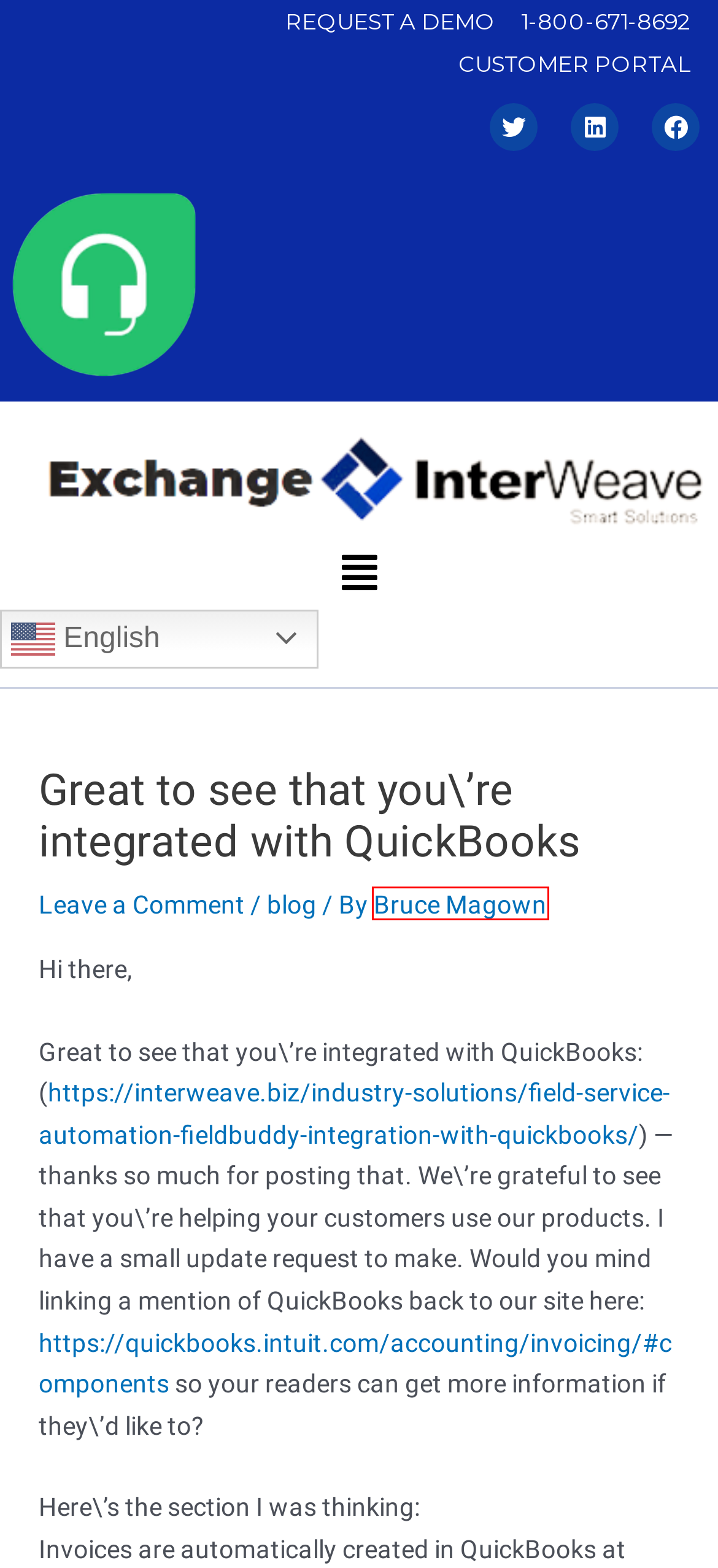You are given a screenshot of a webpage with a red rectangle bounding box around a UI element. Select the webpage description that best matches the new webpage after clicking the element in the bounding box. Here are the candidates:
A. April 2020 – Exchange
B. InterWeave Smart Solutions_Business Sight’s 10 Most Achiever Companies To Watch In 2021 – Exchange
C. Bruce Magown – Exchange
D. September 2019 – Exchange
E. CONTACT US – Exchange
F. Salesforce – Exchange
G. Interweave Secure Portal Login
H. blog – Exchange

C